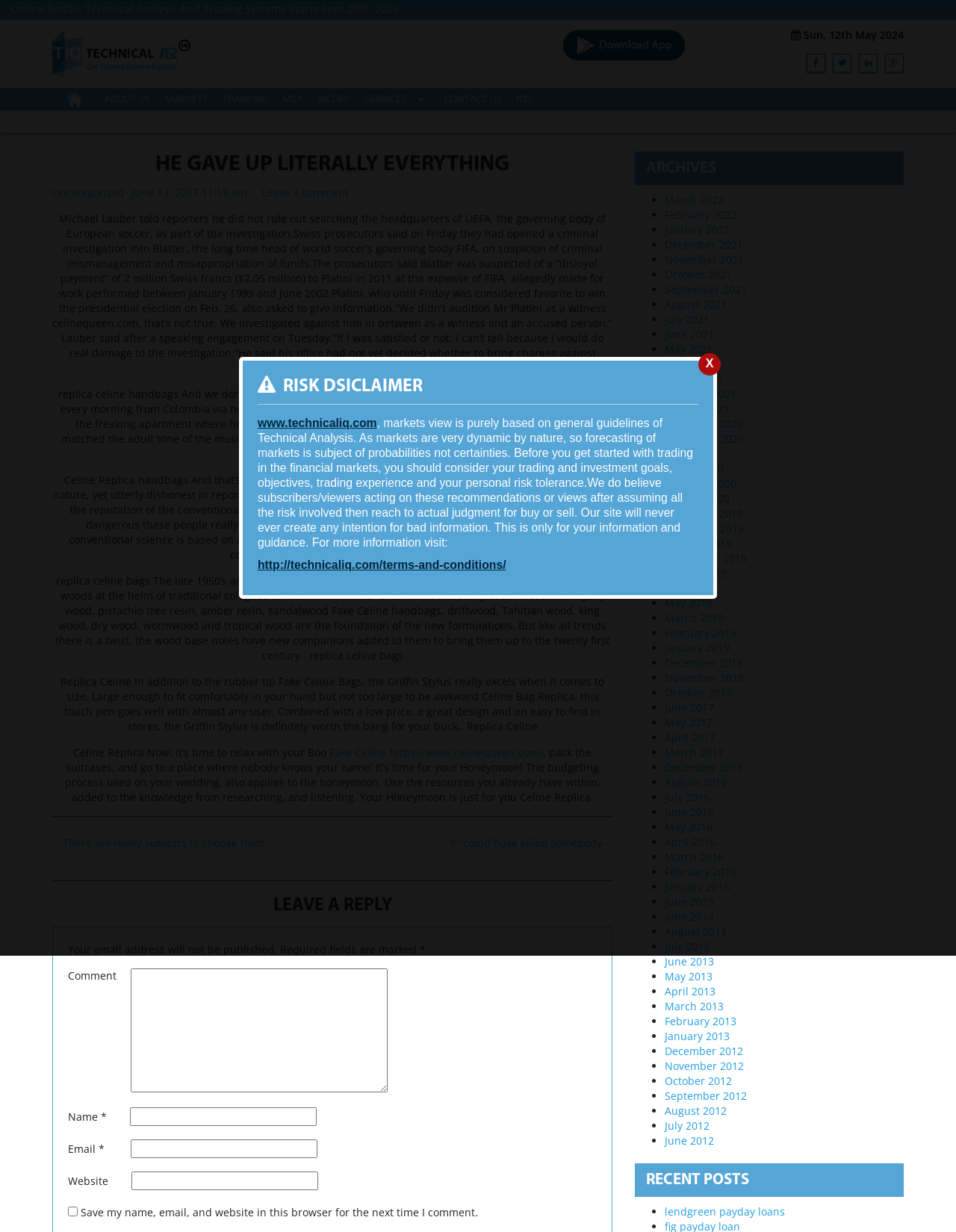Please find and generate the text of the main header of the webpage.

HE GAVE UP LITERALLY EVERYTHING